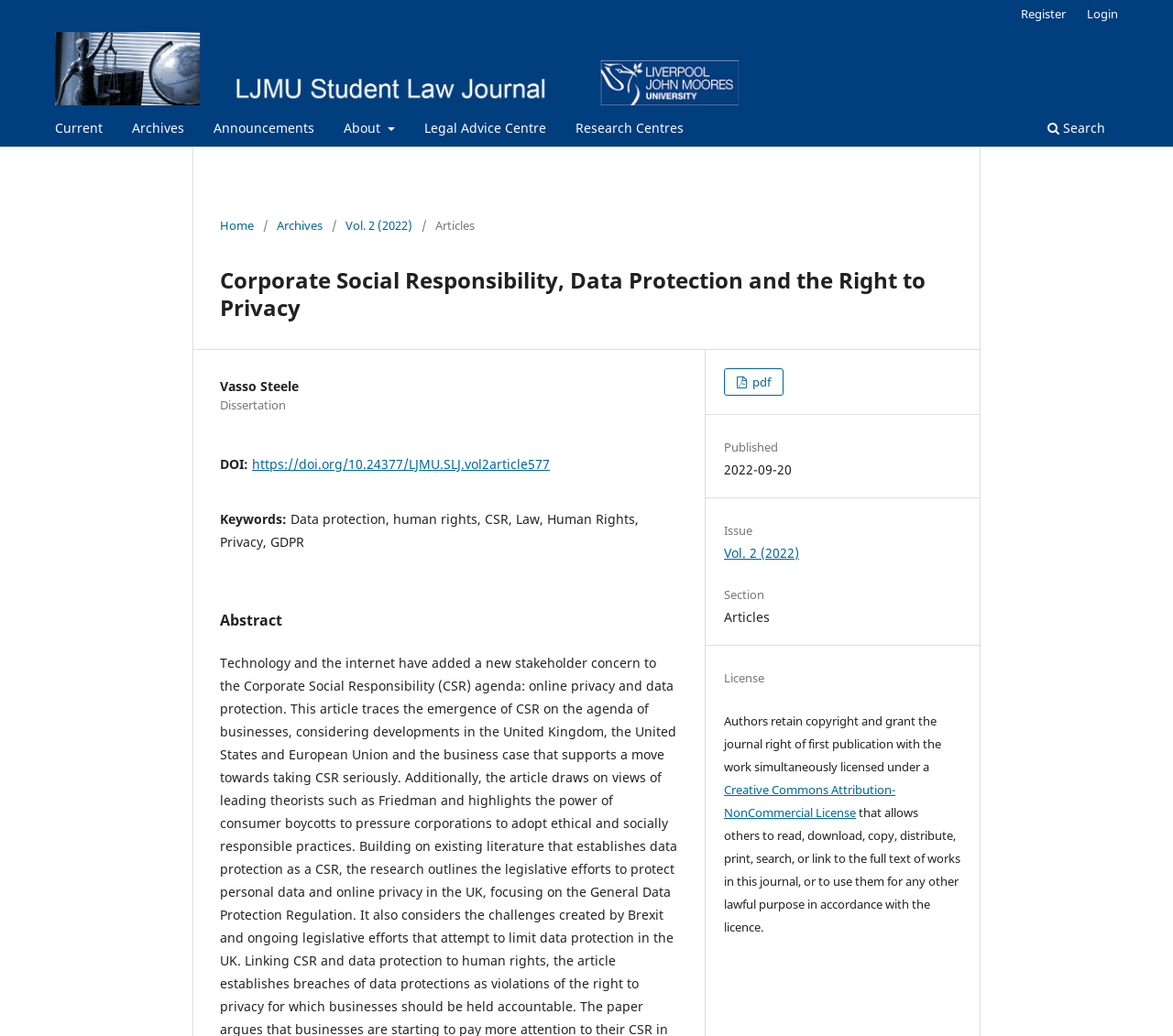Provide a one-word or one-phrase answer to the question:
What is the license of the article?

Creative Commons Attribution-NonCommercial License